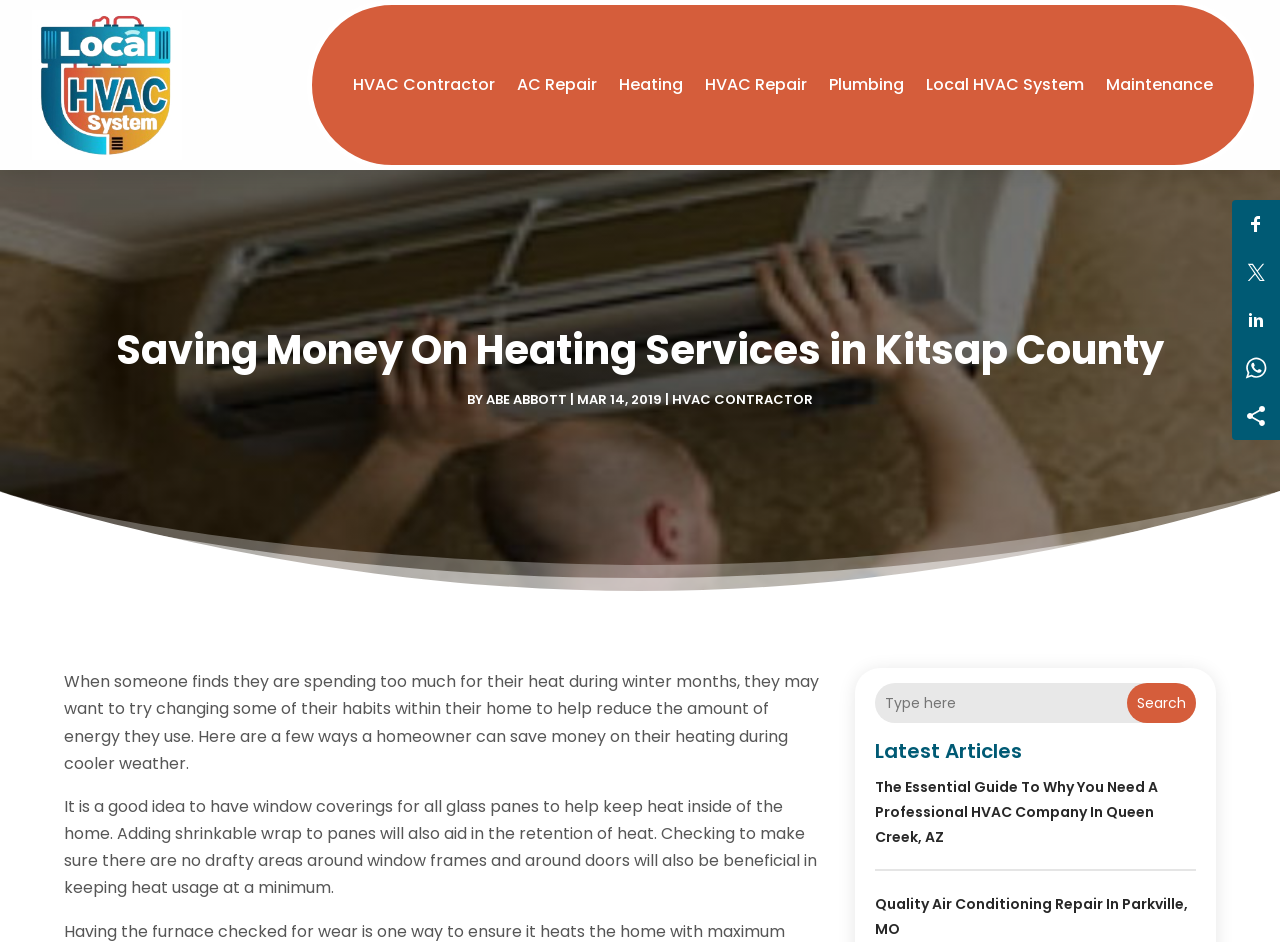Please find the bounding box coordinates of the element that must be clicked to perform the given instruction: "Read the latest article about HVAC Company". The coordinates should be four float numbers from 0 to 1, i.e., [left, top, right, bottom].

[0.684, 0.825, 0.905, 0.899]